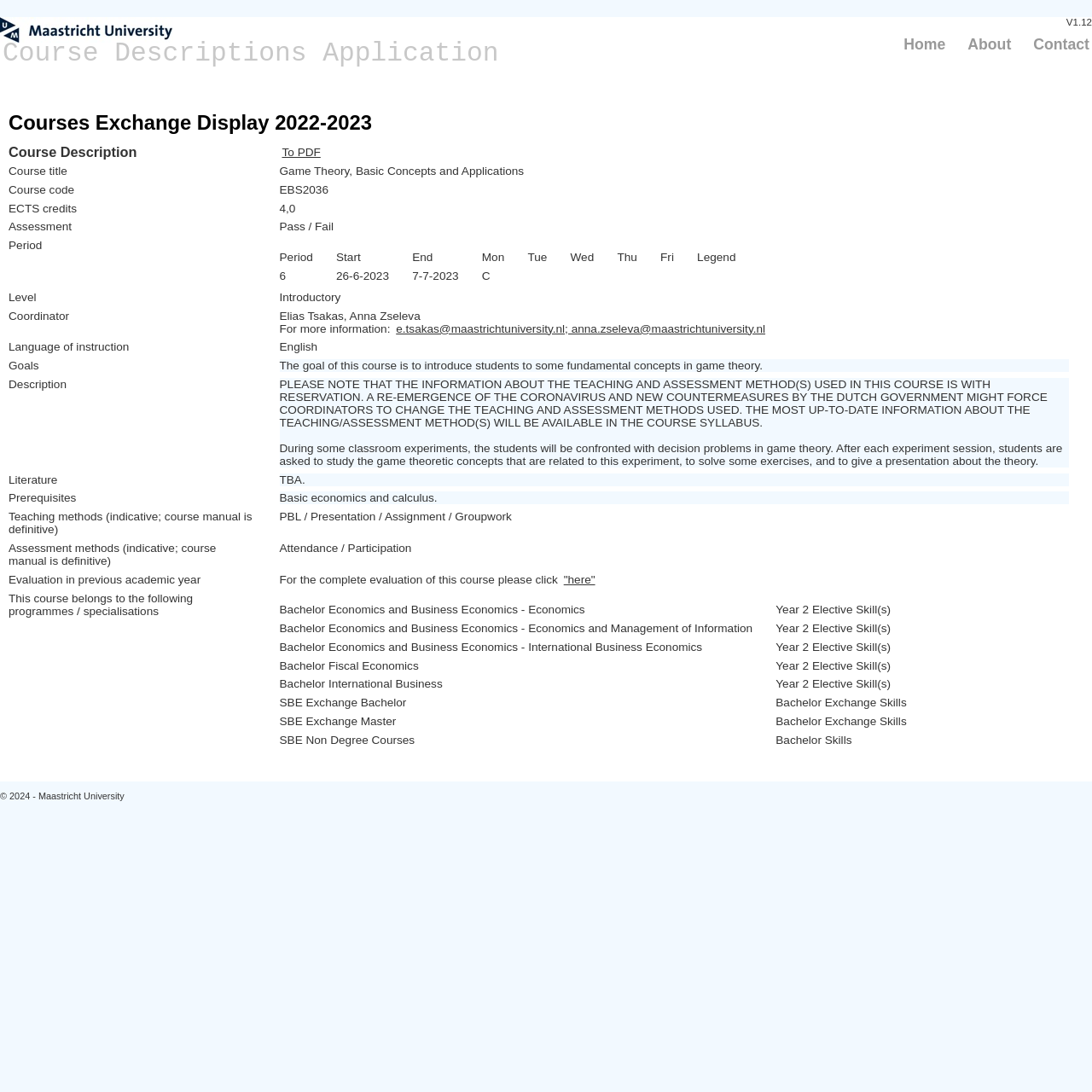Bounding box coordinates are specified in the format (top-left x, top-left y, bottom-right x, bottom-right y). All values are floating point numbers bounded between 0 and 1. Please provide the bounding box coordinate of the region this sentence describes: To PDF

[0.256, 0.134, 0.296, 0.146]